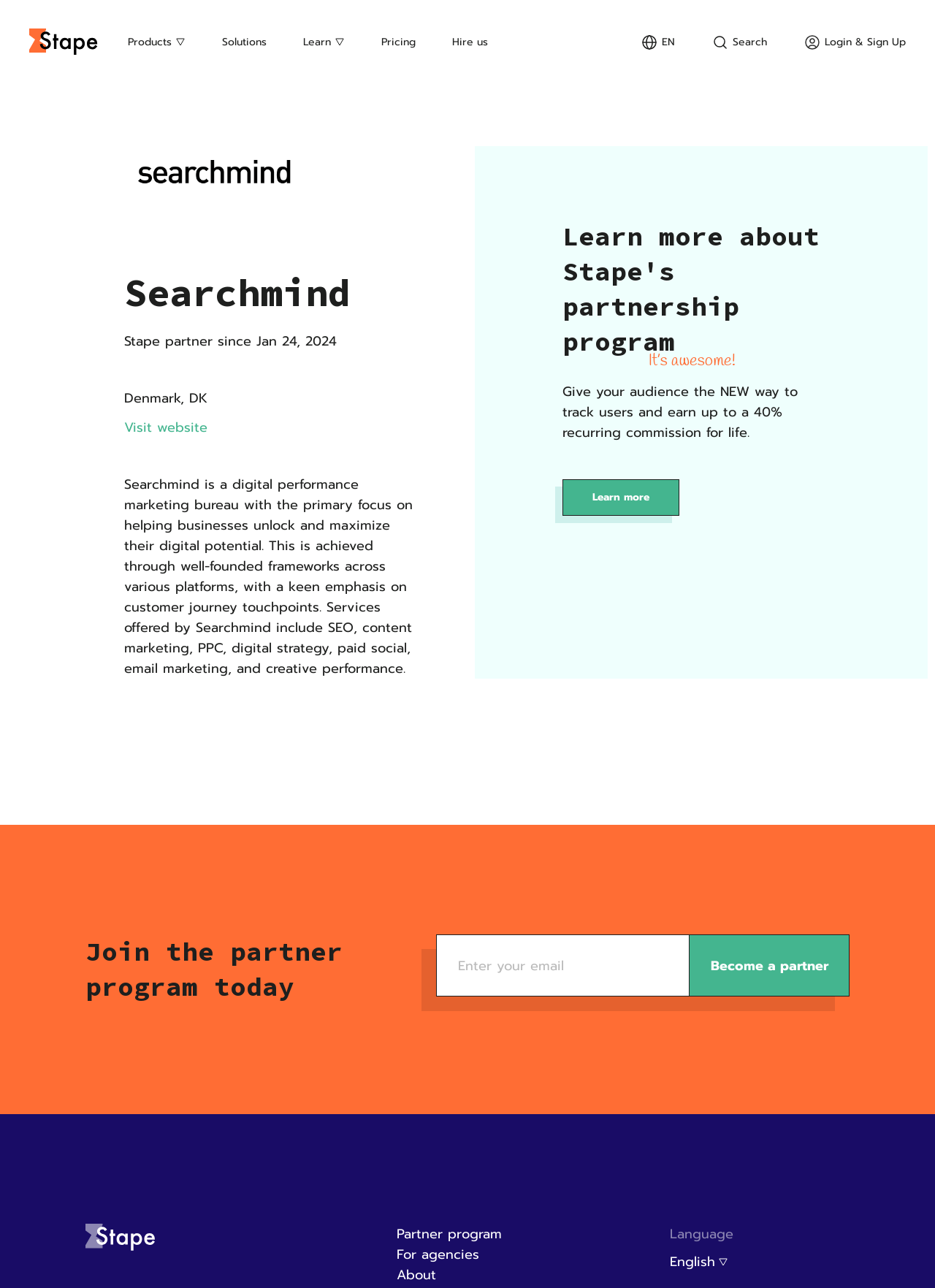Answer the question in one word or a short phrase:
What is the country where Stape partner is located?

Denmark